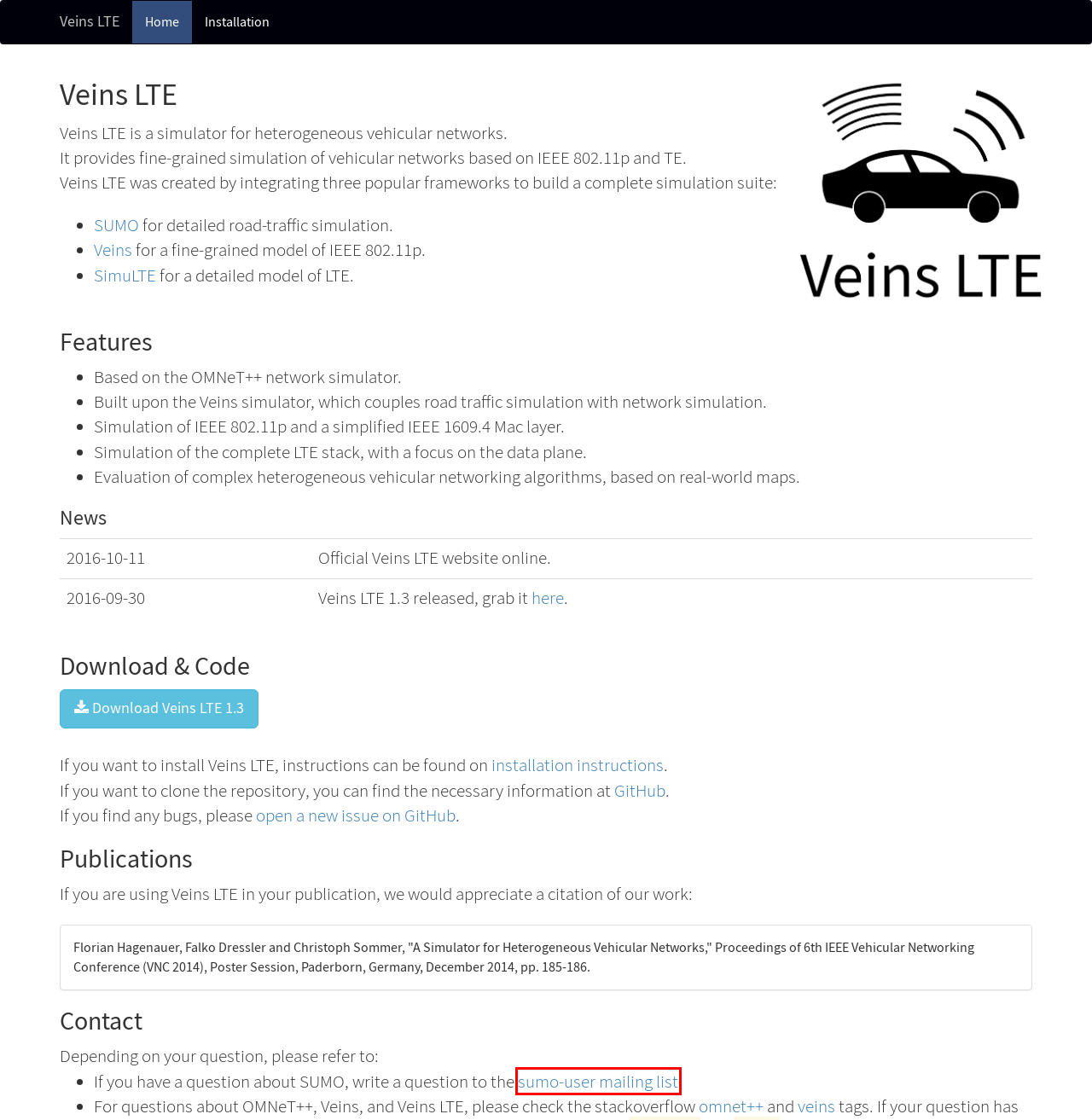Look at the screenshot of a webpage where a red rectangle bounding box is present. Choose the webpage description that best describes the new webpage after clicking the element inside the red bounding box. Here are the candidates:
A. Installation - Veins LTE
B. Pull requests · floxyz/veins-lte · GitHub
C. Veins
D. Newest 'omnet++' Questions - Stack Overflow
E. GitHub - floxyz/veins-lte: Veins LTE adds LTE support to Veins.
F. Newest 'veins' Questions - Stack Overflow
G. Eclipse SUMO - Simulation of Urban MObility
H. sumo-user Mailing List for Simulation of Urban MObility

H